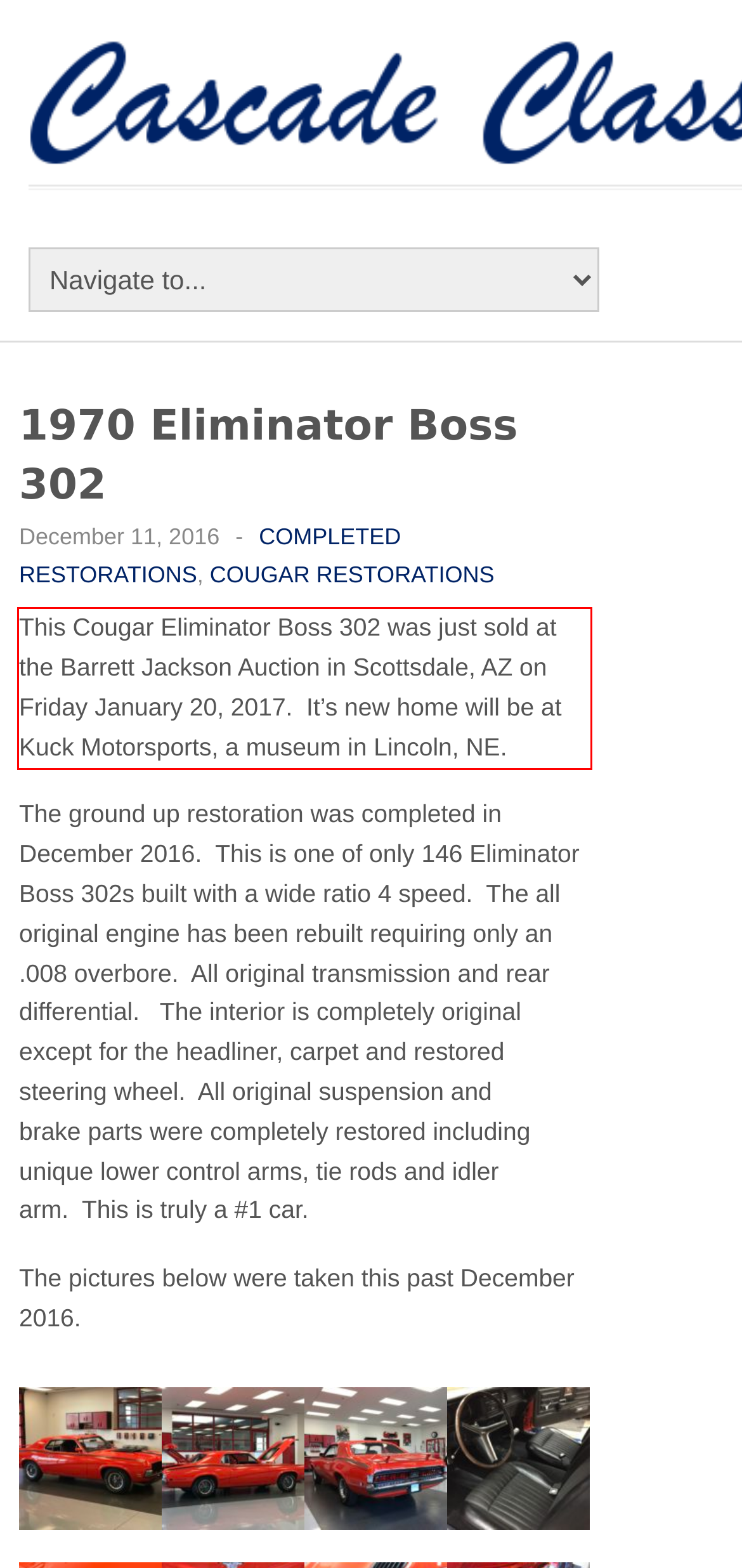Please use OCR to extract the text content from the red bounding box in the provided webpage screenshot.

This Cougar Eliminator Boss 302 was just sold at the Barrett Jackson Auction in Scottsdale, AZ on Friday January 20, 2017. It’s new home will be at Kuck Motorsports, a museum in Lincoln, NE.